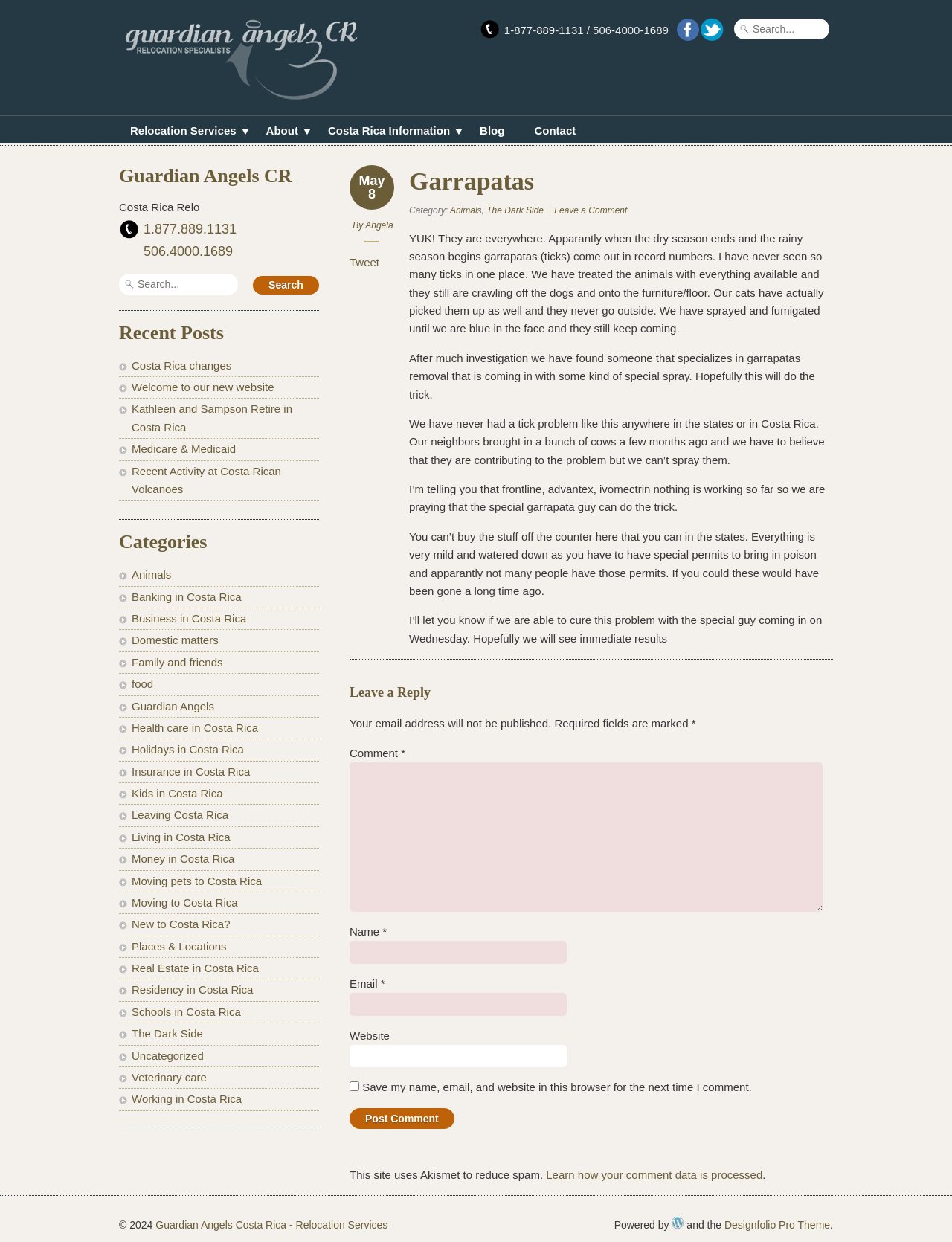Provide a one-word or short-phrase response to the question:
What is the topic of the blog post?

Garrapatas